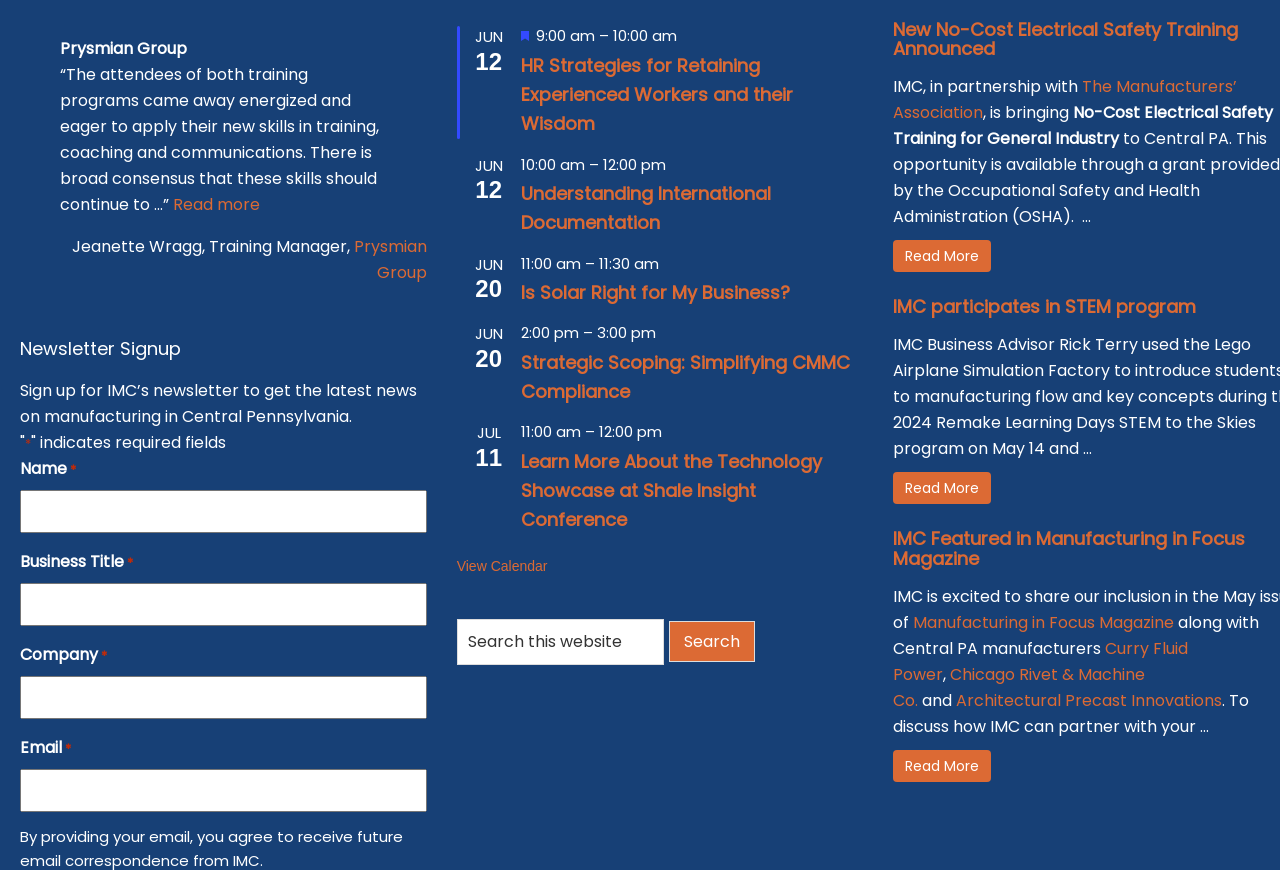What is the date of the event 'Is Solar Right for My Business?'
Could you answer the question in a detailed manner, providing as much information as possible?

The event 'Is Solar Right for My Business?' is scheduled to take place on June 20, as indicated by the date and time information in the article section of the webpage.